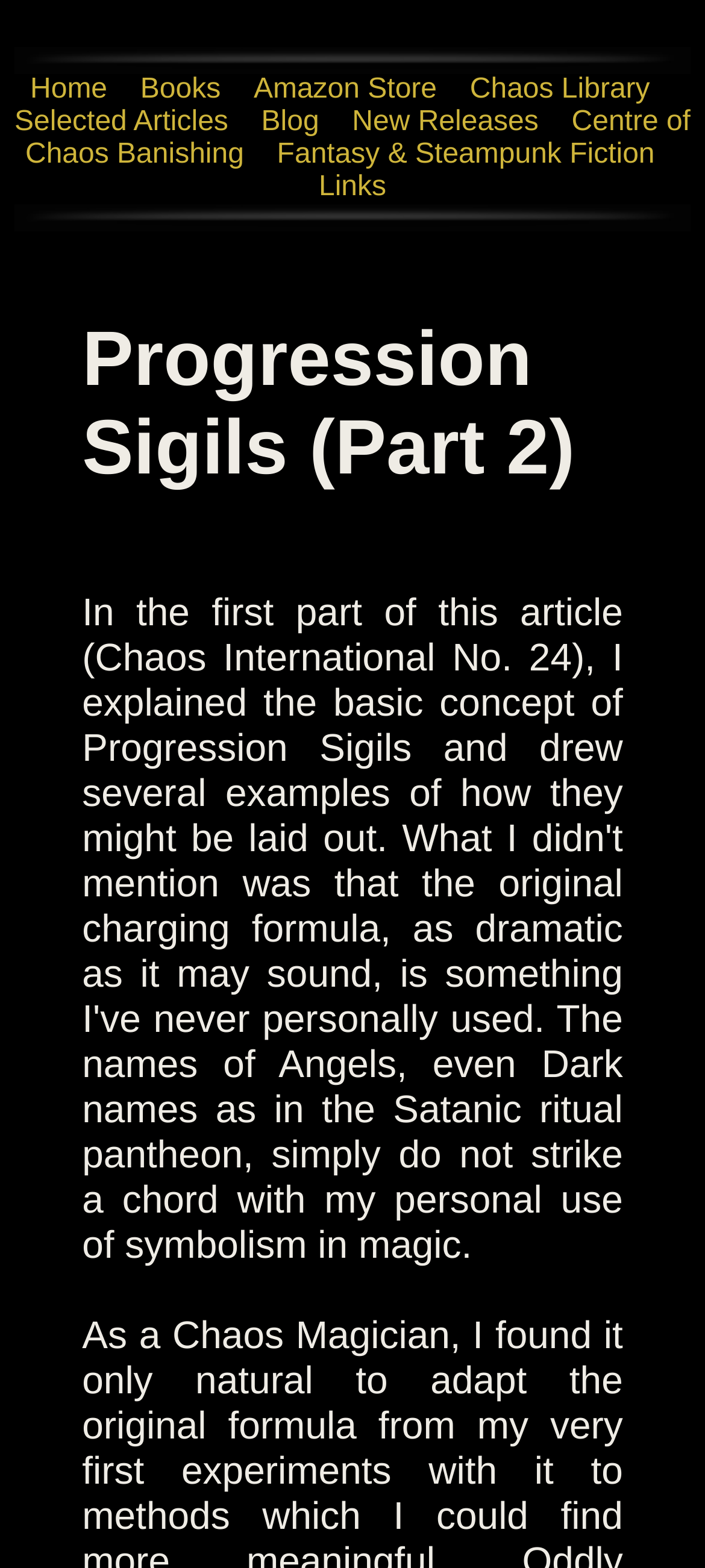Describe all significant elements and features of the webpage.

The webpage is about Jaq D Hawkins, an author, and features a navigation menu at the top. The menu consists of 8 links, including "Home", "Books", "Amazon Store", "Chaos Library", "Selected Articles", "Blog", "New Releases", and "Centre of Chaos Banishing", which are evenly spaced and aligned horizontally across the top of the page. There are two images on the page, one at the very top and another below the navigation menu, both spanning the full width of the page.

Below the navigation menu, there is a prominent heading that reads "Progression Sigils (Part 2)", which takes up a significant portion of the page. The heading is centered and positioned roughly in the middle of the page vertically.

There are no blocks of text or paragraphs on the page, suggesting that it may be a landing page or a portal to other sections of the website. The overall layout is simple and easy to navigate, with clear headings and concise link text.